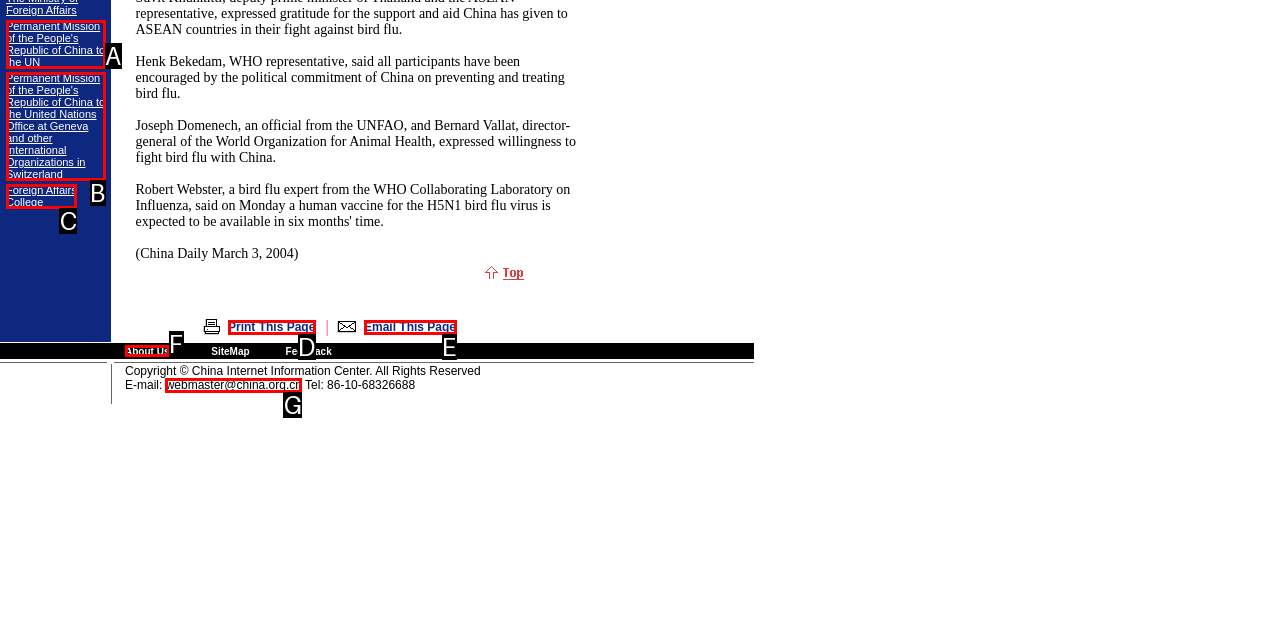Select the HTML element that fits the following description: Email This Page
Provide the letter of the matching option.

E